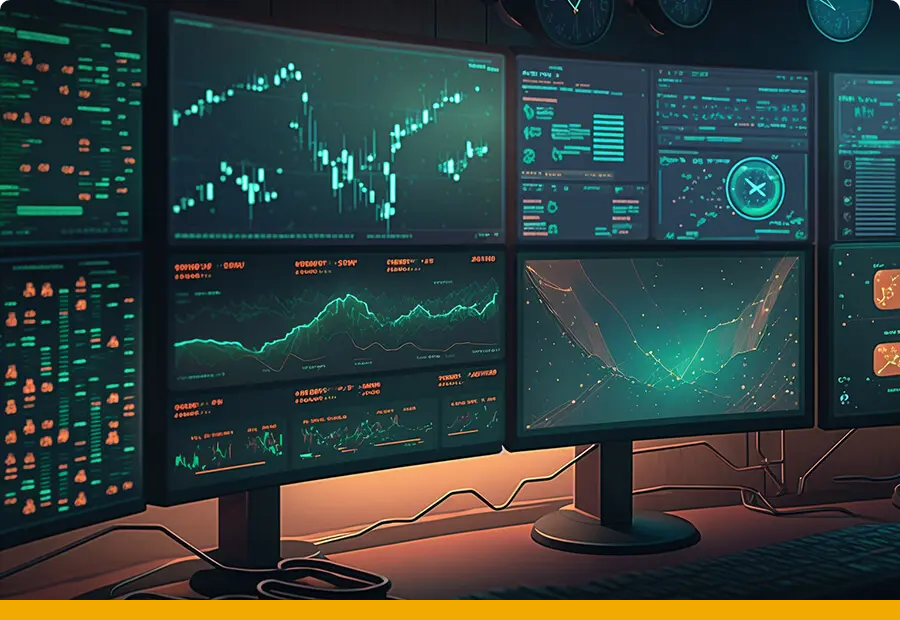Provide a thorough description of the contents of the image.

The image portrays a sophisticated trading or analytics setup featuring multiple high-resolution monitors displaying complex data visualizations. The screens are filled with various financial charts and graphs, showcasing real-time market trends, with vibrant green and orange hues that emphasize the fluctuations in data. The left monitor features a detailed stock chart with indicators, while other screens exhibit different types of analytics, including line graphs, candlestick patterns, and numerical data, suggesting a focus on crypto trading or financial analysis. The environment appears modern and tech-savvy, symbolizing the cutting edge of digital finance and market monitoring.